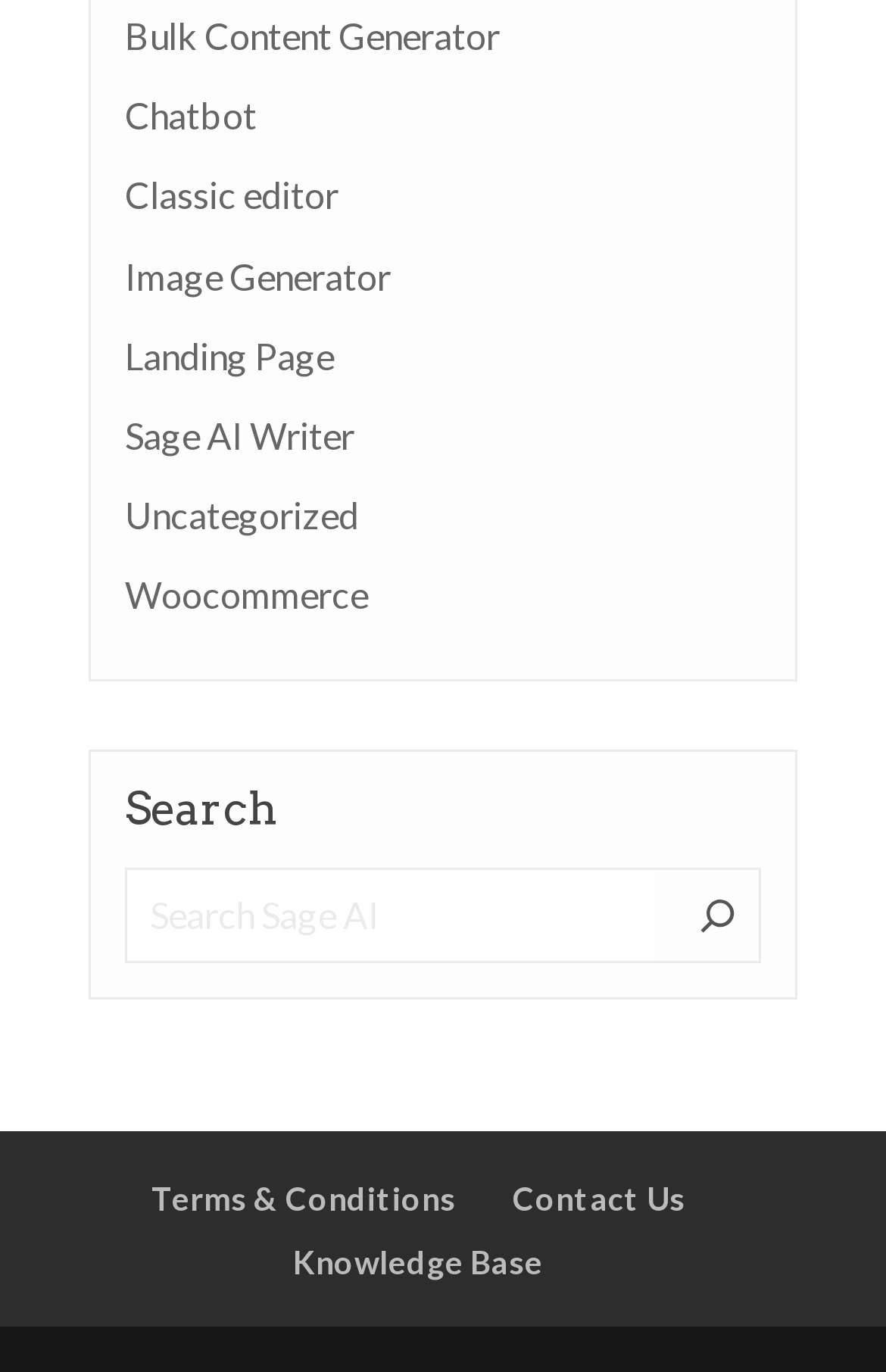Respond with a single word or phrase for the following question: 
What is the last link on the webpage?

Knowledge Base